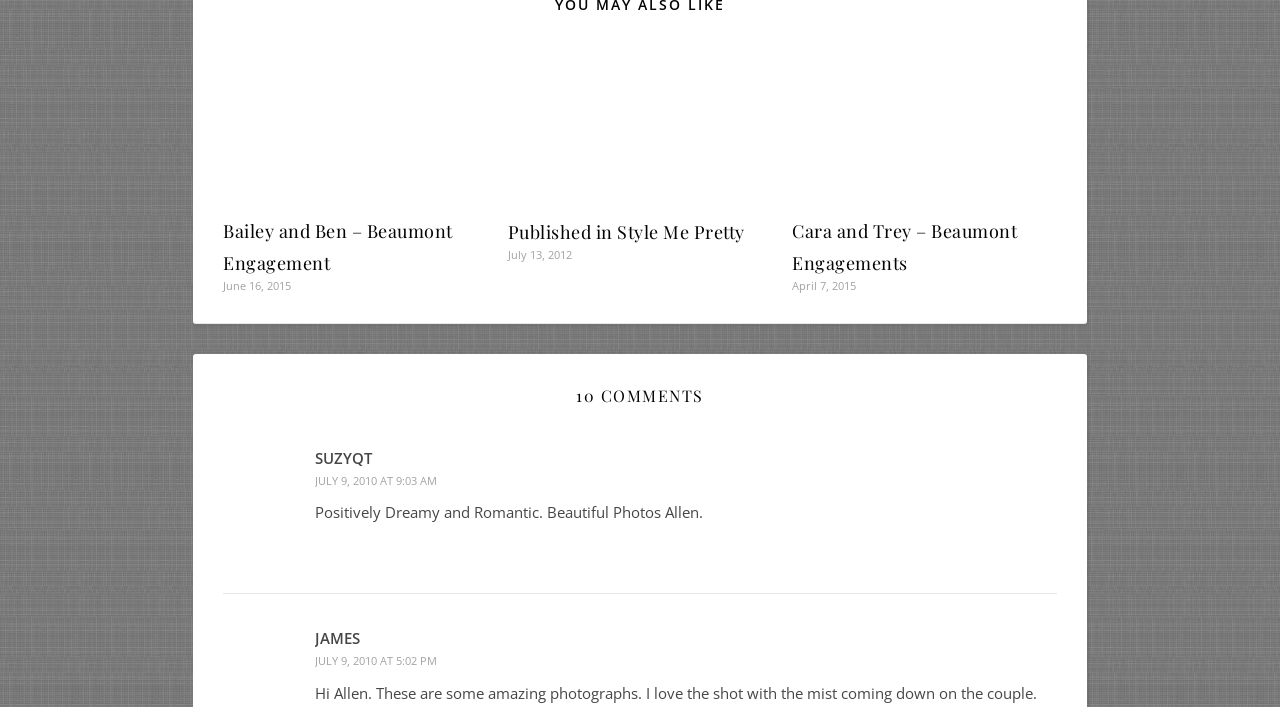Locate the bounding box coordinates of the area to click to fulfill this instruction: "Read the comment from SUZYQT". The bounding box should be presented as four float numbers between 0 and 1, in the order [left, top, right, bottom].

[0.246, 0.634, 0.826, 0.662]